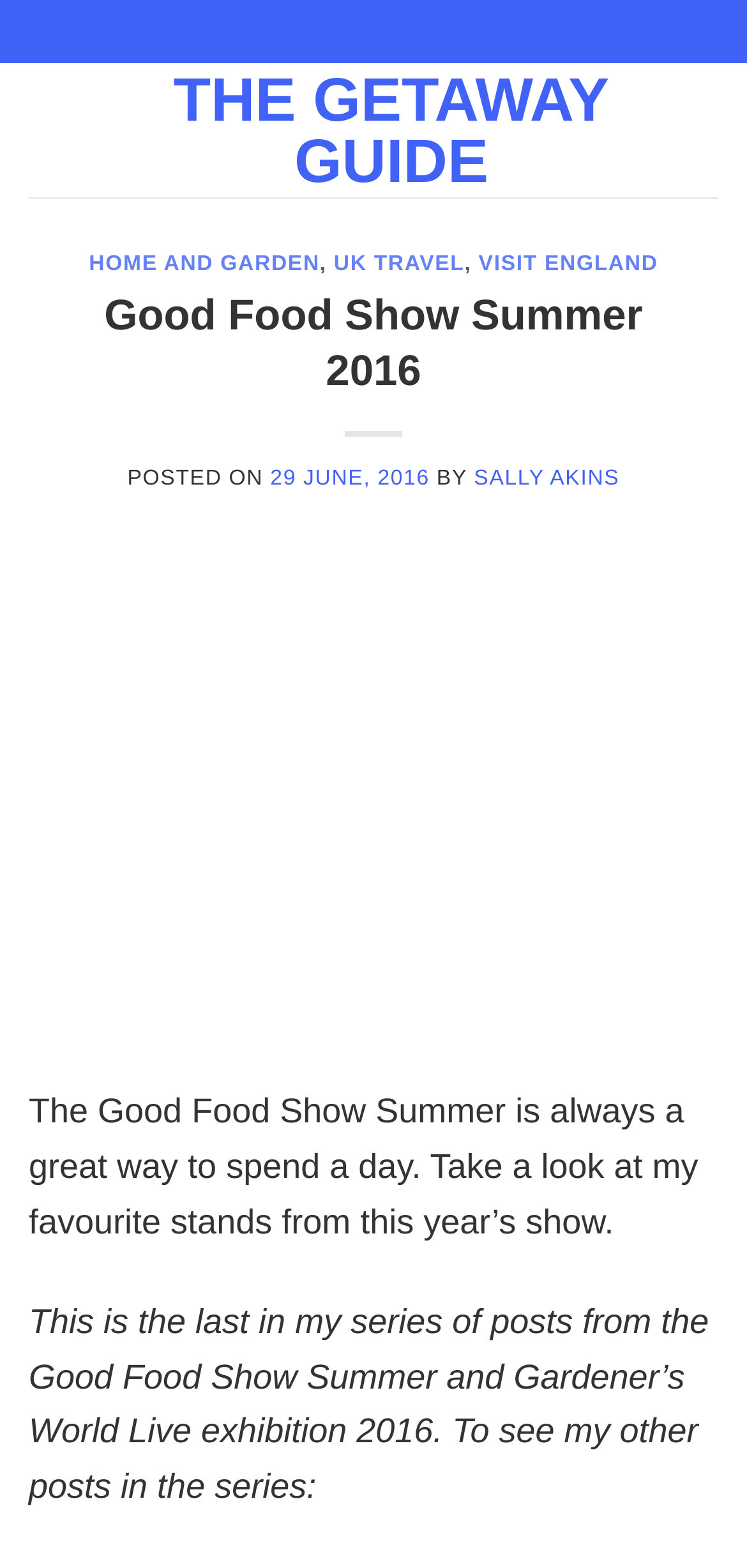Detail the webpage's structure and highlights in your description.

The webpage is about the Good Food Show Summer 2016, with a focus on the Getaway Guide. At the top left corner, there is a "Skip to content" link. Below it, there are four social media links to follow the page on Facebook, Instagram, email, and Pinterest, aligned horizontally.

The main content area is divided into two sections. On the left side, there is a menu with a "HOME AND GARDEN, UK TRAVEL, VISIT ENGLAND" heading, which contains three links to related topics. Below it, there is a "Good Food Show Summer 2016" heading, followed by a post information section with the date "29 JUNE, 2016" and the author "SALLY AKINS".

On the right side, there is a large image that takes up most of the space, showcasing delicious food and drinks from the Good Food Show Summer 2016. Below the image, there is a brief text describing the event, followed by a longer paragraph about the author's experience at the show. At the bottom, there is another paragraph mentioning that this is the last post in a series, with a link to other related posts.

Overall, the webpage is about sharing the author's experience and favorite stands from the Good Food Show Summer 2016, with a focus on food, travel, and lifestyle.